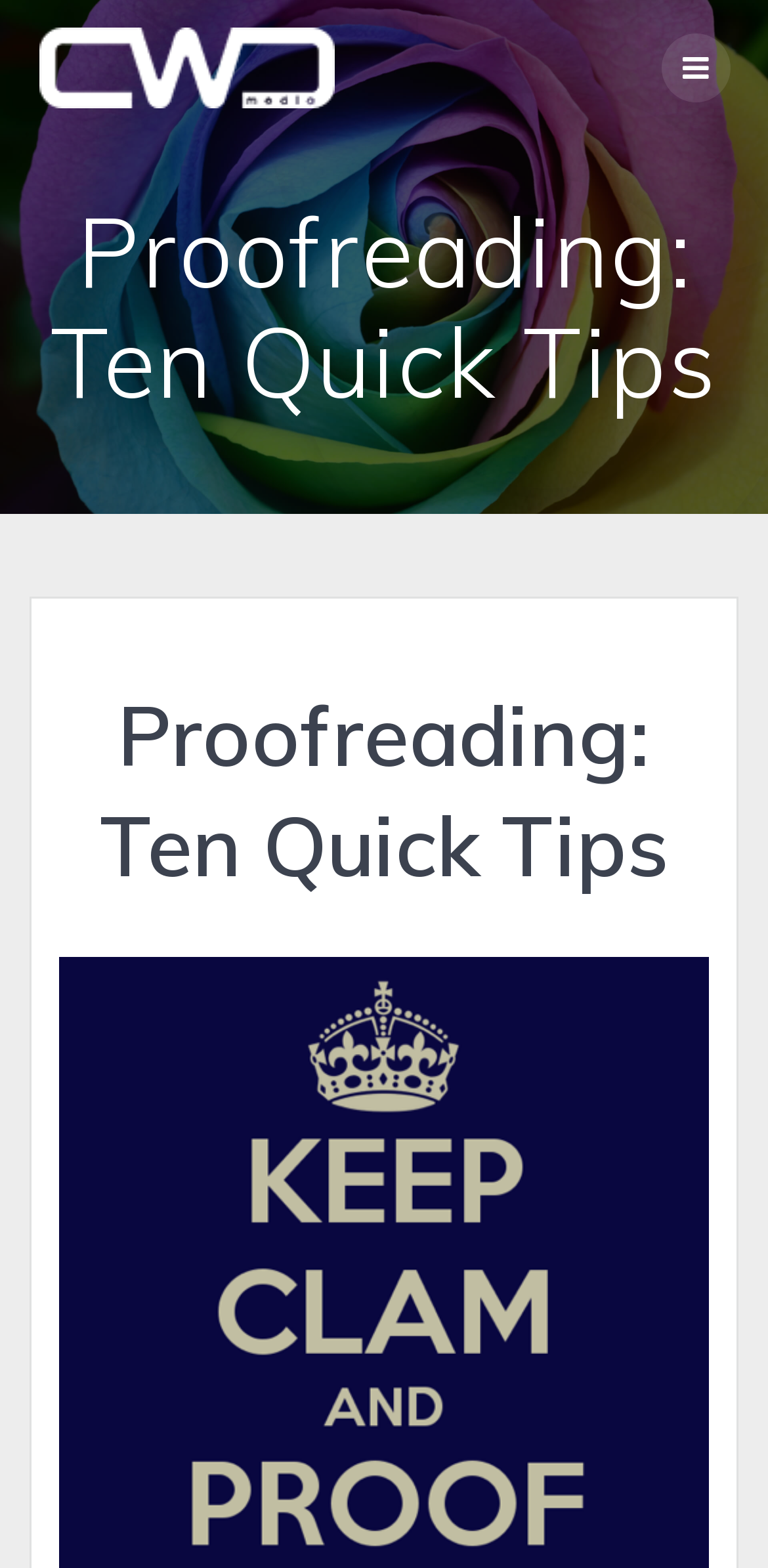Please determine the primary heading and provide its text.

Proofreading: Ten Quick Tips